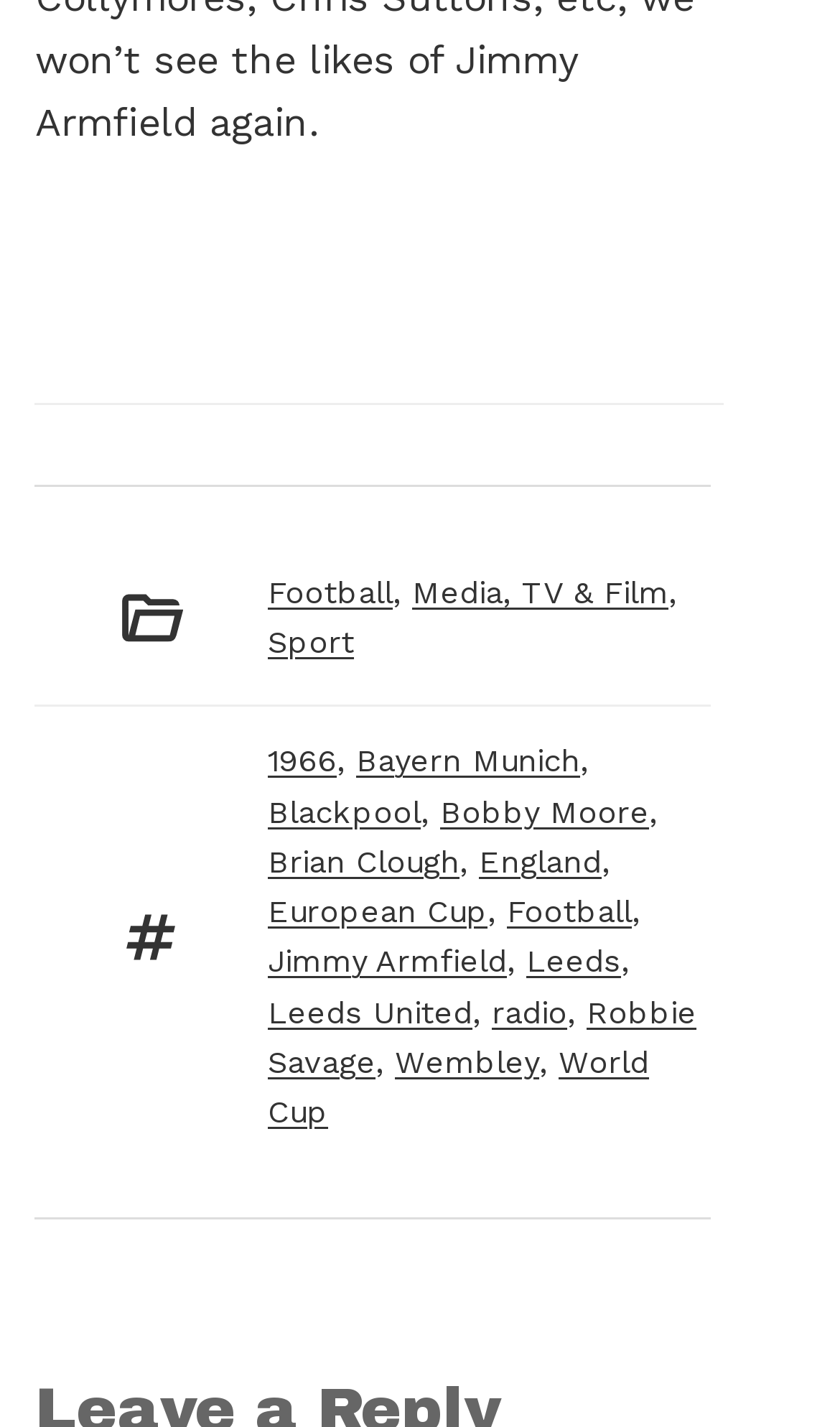Locate the bounding box coordinates of the element that should be clicked to execute the following instruction: "Learn about the European Cup".

[0.319, 0.625, 0.58, 0.653]